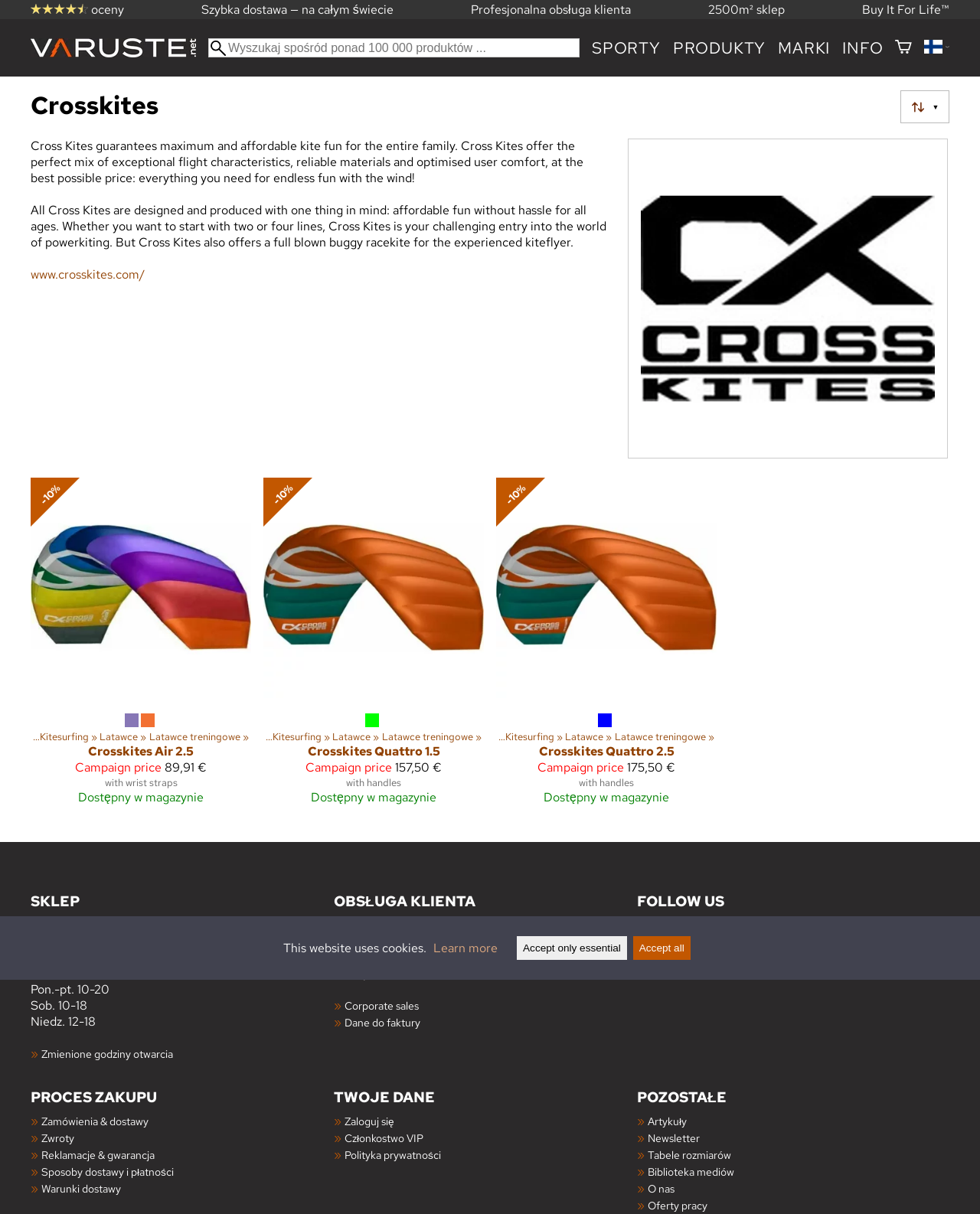Identify the bounding box coordinates of the region I need to click to complete this instruction: "Visit the shop".

[0.031, 0.734, 0.341, 0.795]